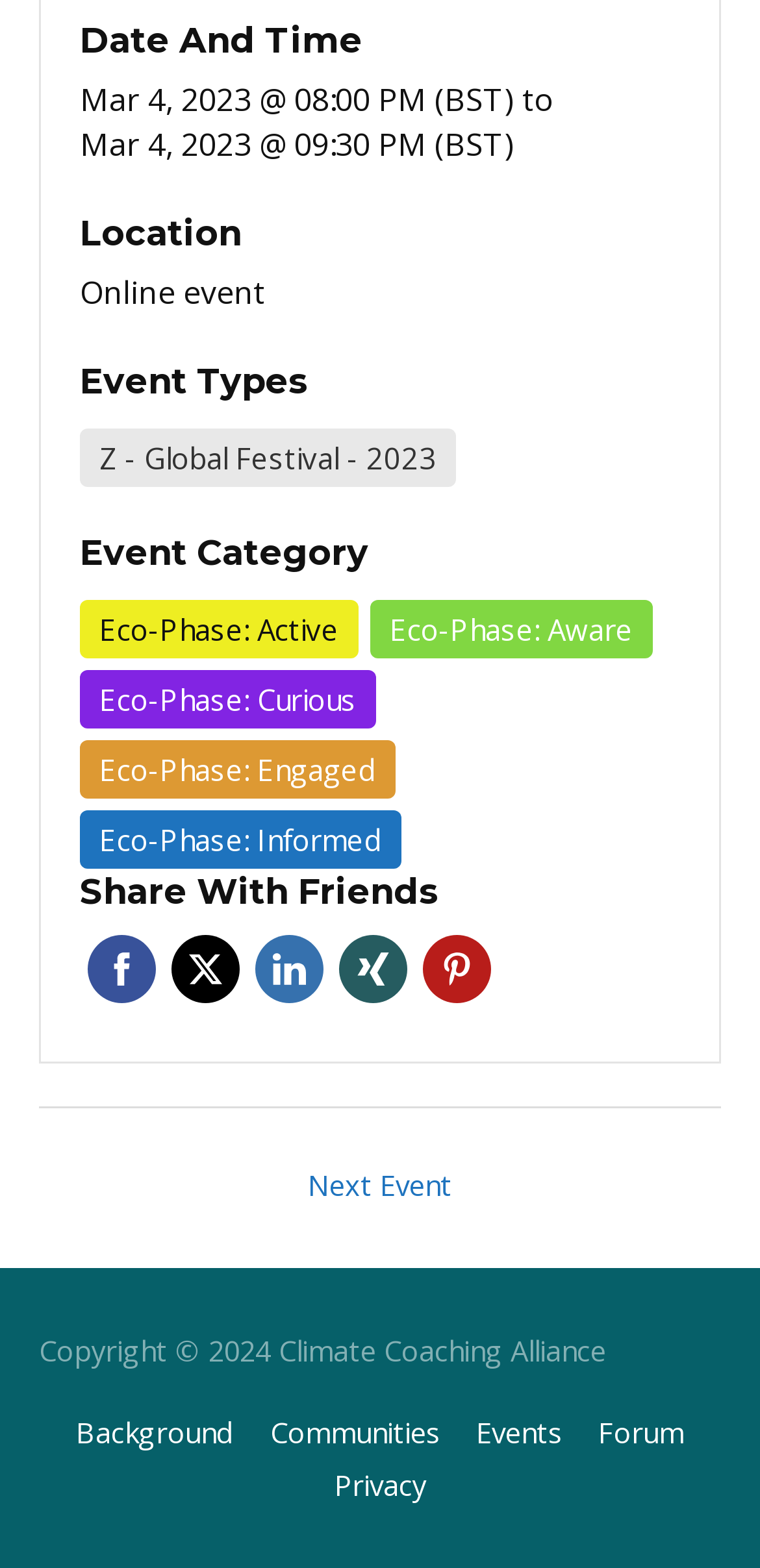What is the copyright information?
Please interpret the details in the image and answer the question thoroughly.

The copyright information can be found at the bottom of the webpage, which is a static text element. The corresponding text is 'Copyright © 2024'.